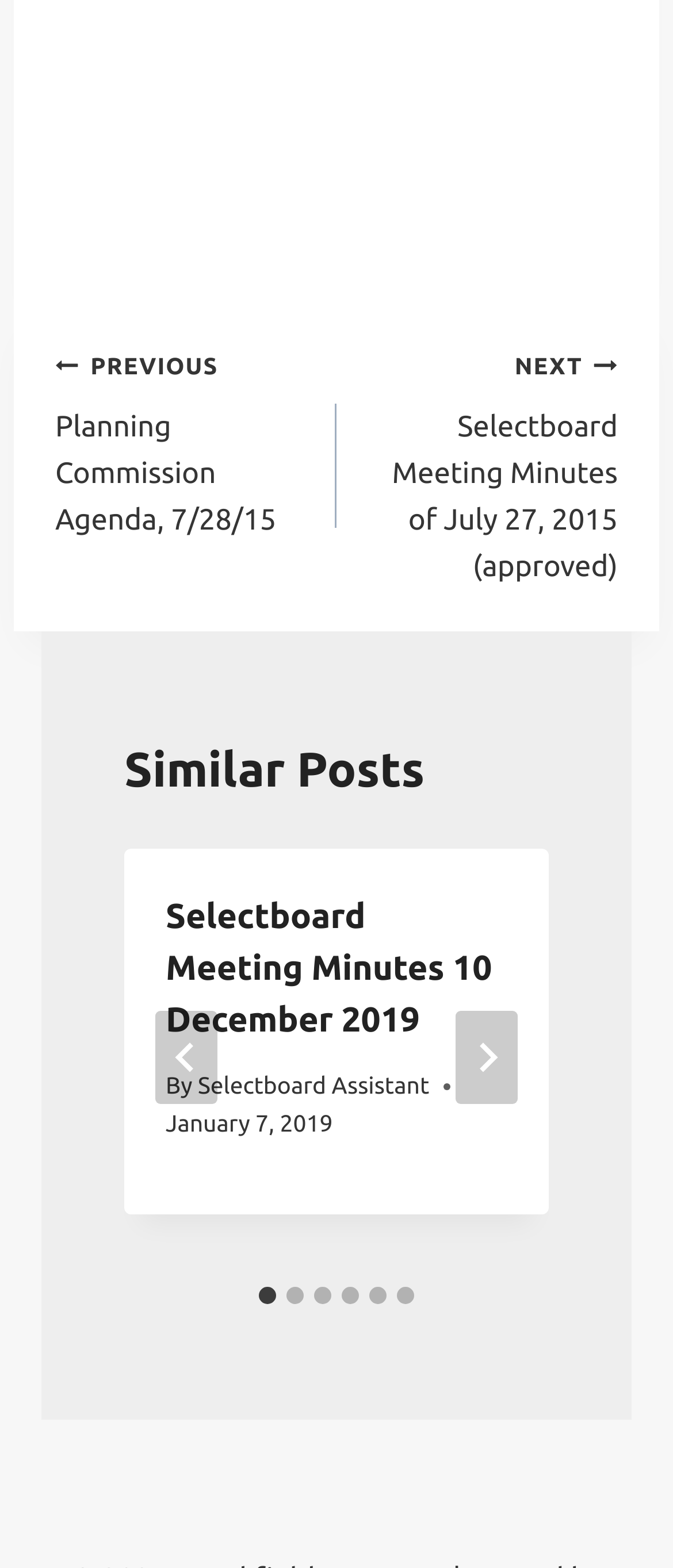What is the purpose of the 'NEXT' button?
Refer to the image and give a detailed response to the question.

The 'NEXT' button is located in the post navigation section, and its purpose is to allow users to navigate to the next post, which is 'Selectboard Meeting Minutes of July 27, 2015 (approved)' in this case.